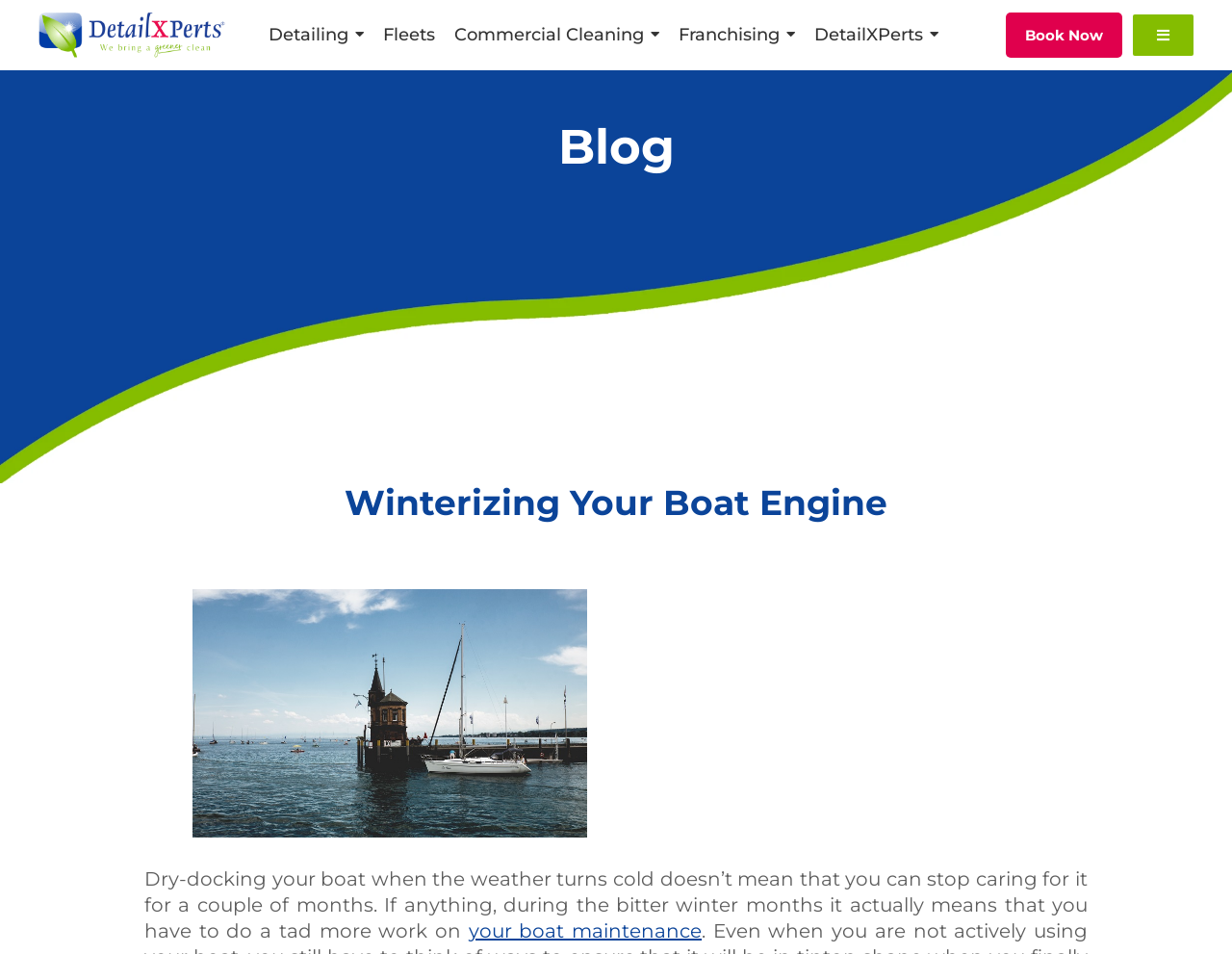Use a single word or phrase to answer the question: Is there a call-to-action button?

Yes